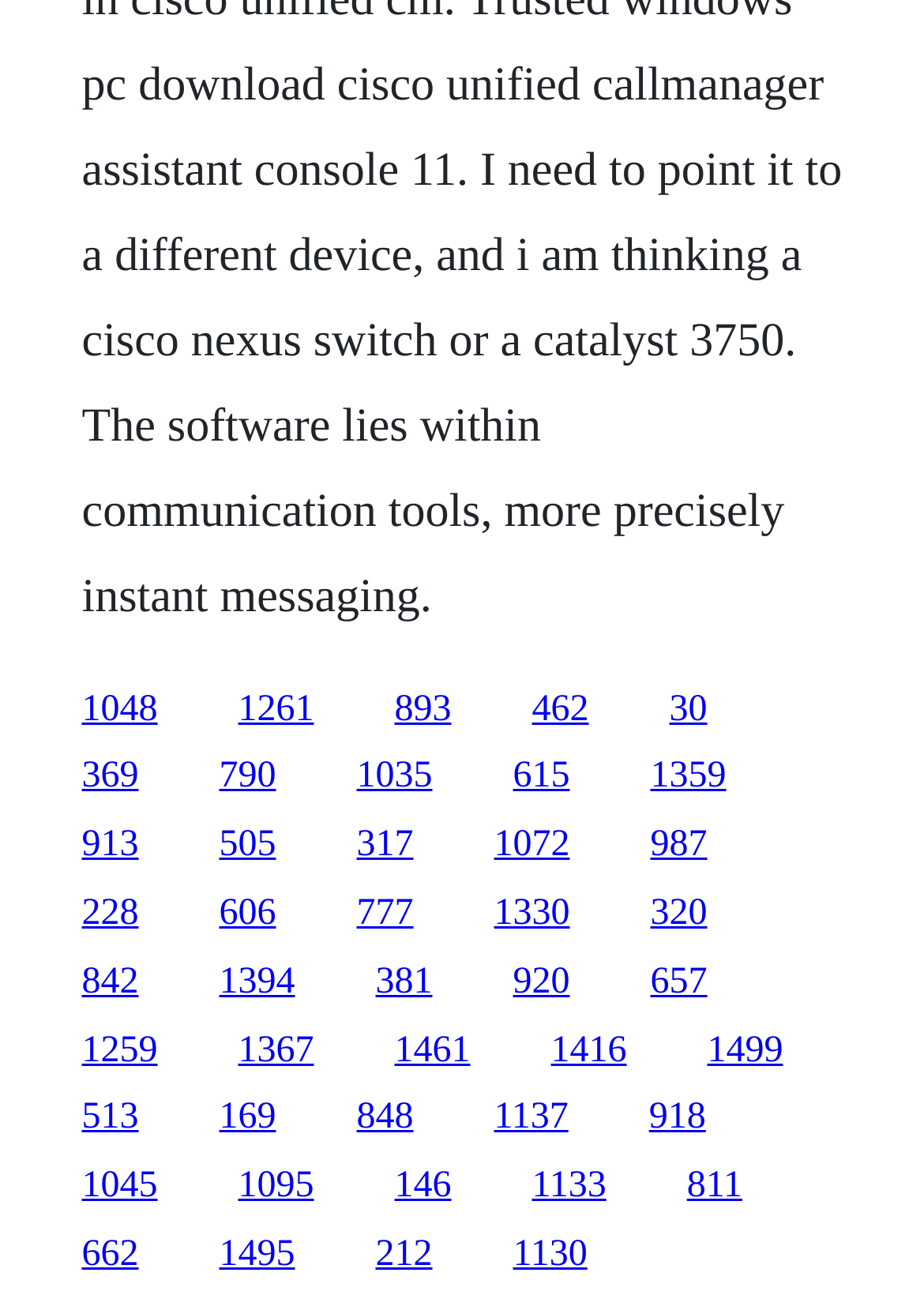Please mark the clickable region by giving the bounding box coordinates needed to complete this instruction: "visit the third link".

[0.427, 0.525, 0.488, 0.556]